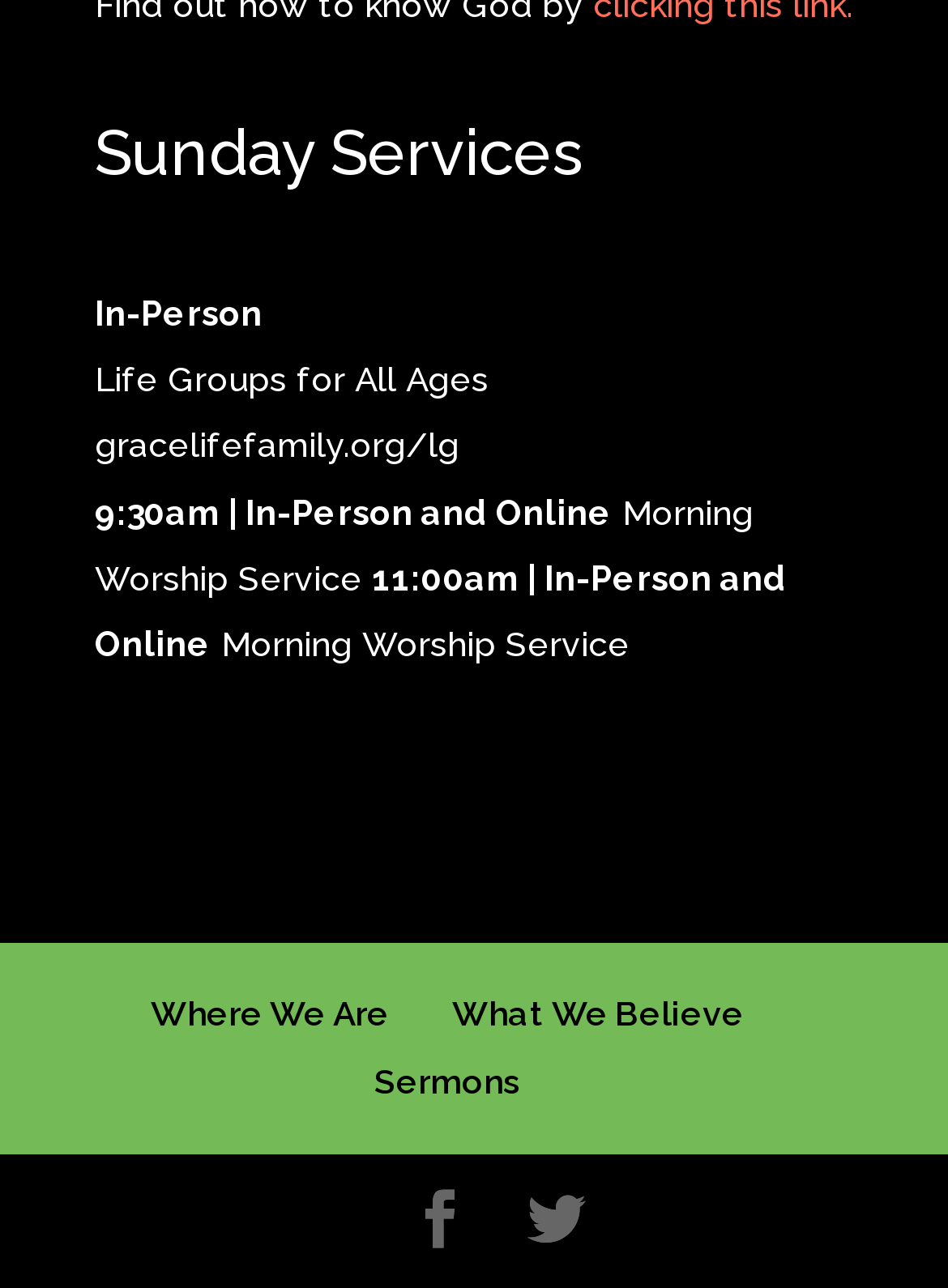What is the name of the church?
Based on the image, respond with a single word or phrase.

Grace Life Family